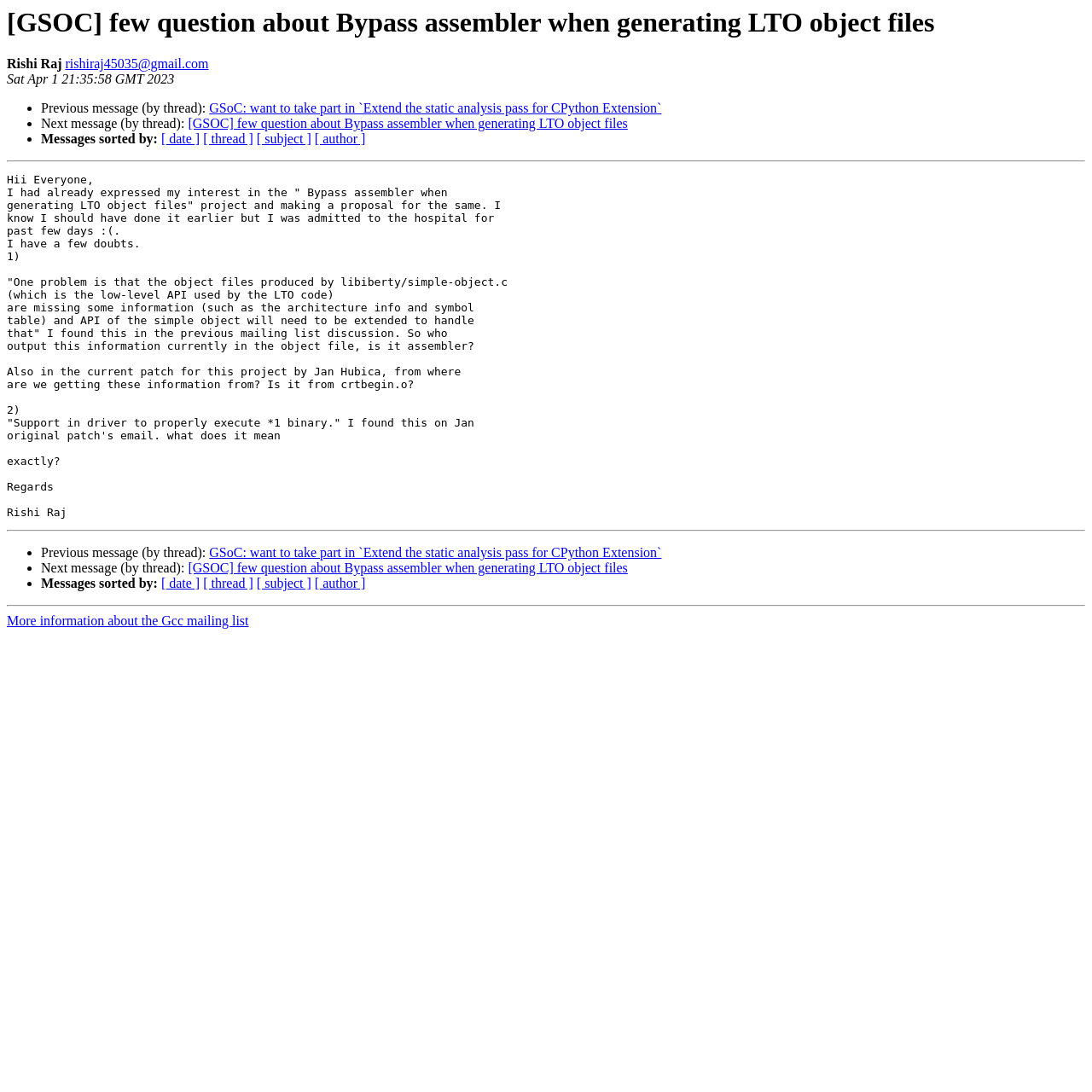Show the bounding box coordinates of the element that should be clicked to complete the task: "Reply to the current message".

[0.006, 0.159, 0.465, 0.475]